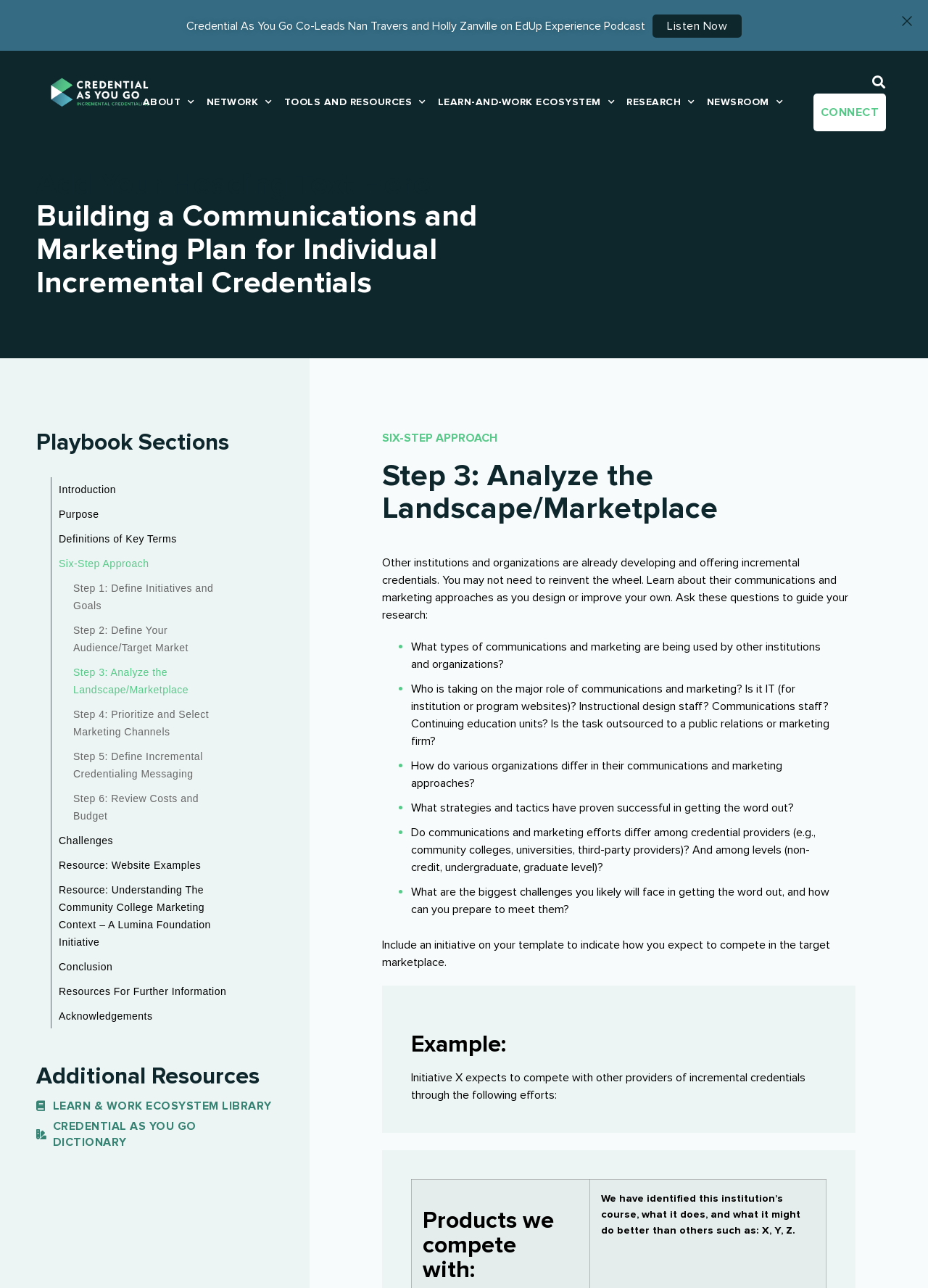Identify the bounding box coordinates for the element you need to click to achieve the following task: "View Step 1: Define Initiatives and Goals". Provide the bounding box coordinates as four float numbers between 0 and 1, in the form [left, top, right, bottom].

[0.071, 0.447, 0.263, 0.48]